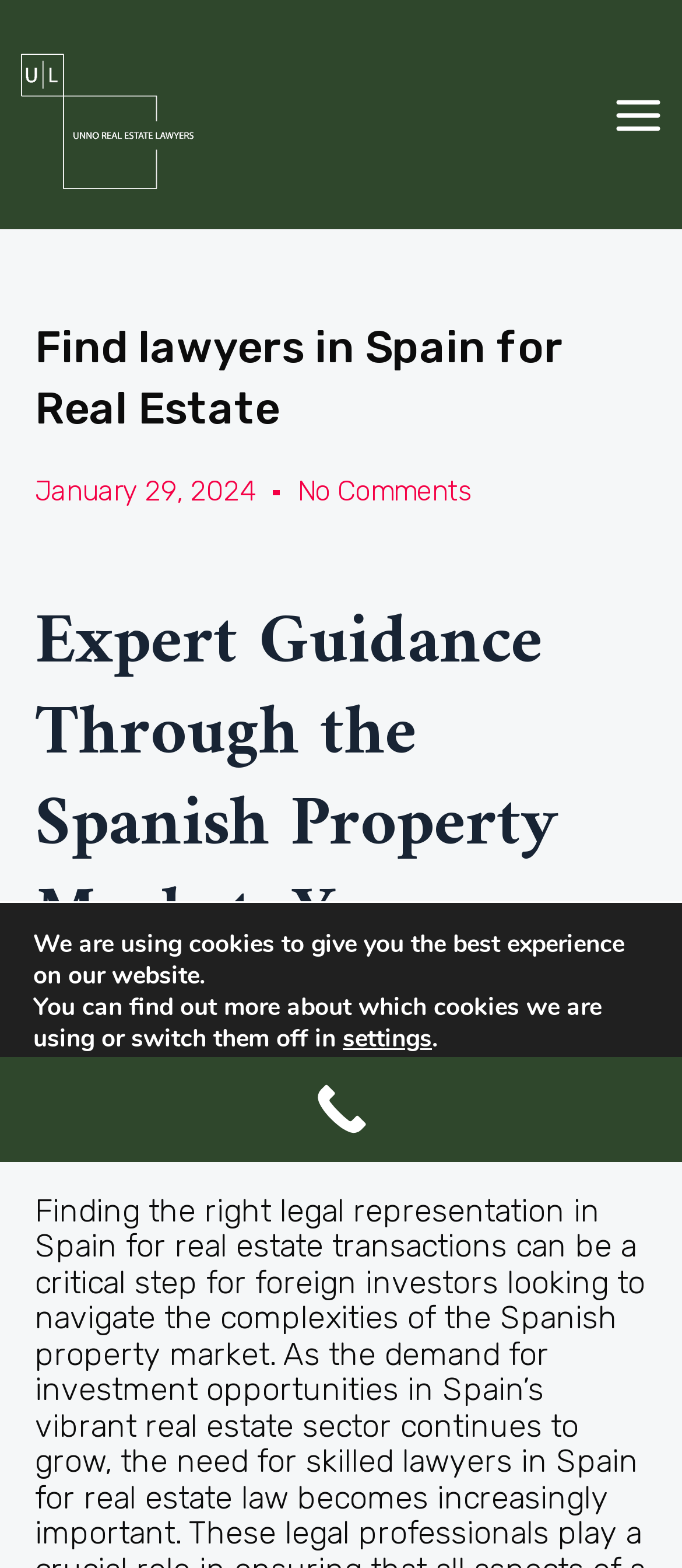What is the call-to-action on the webpage?
Offer a detailed and exhaustive answer to the question.

The 'Call Now Button' is present at the bottom of the webpage, which suggests that the webpage is encouraging visitors to take action and call the lawyers or organization for real estate services.